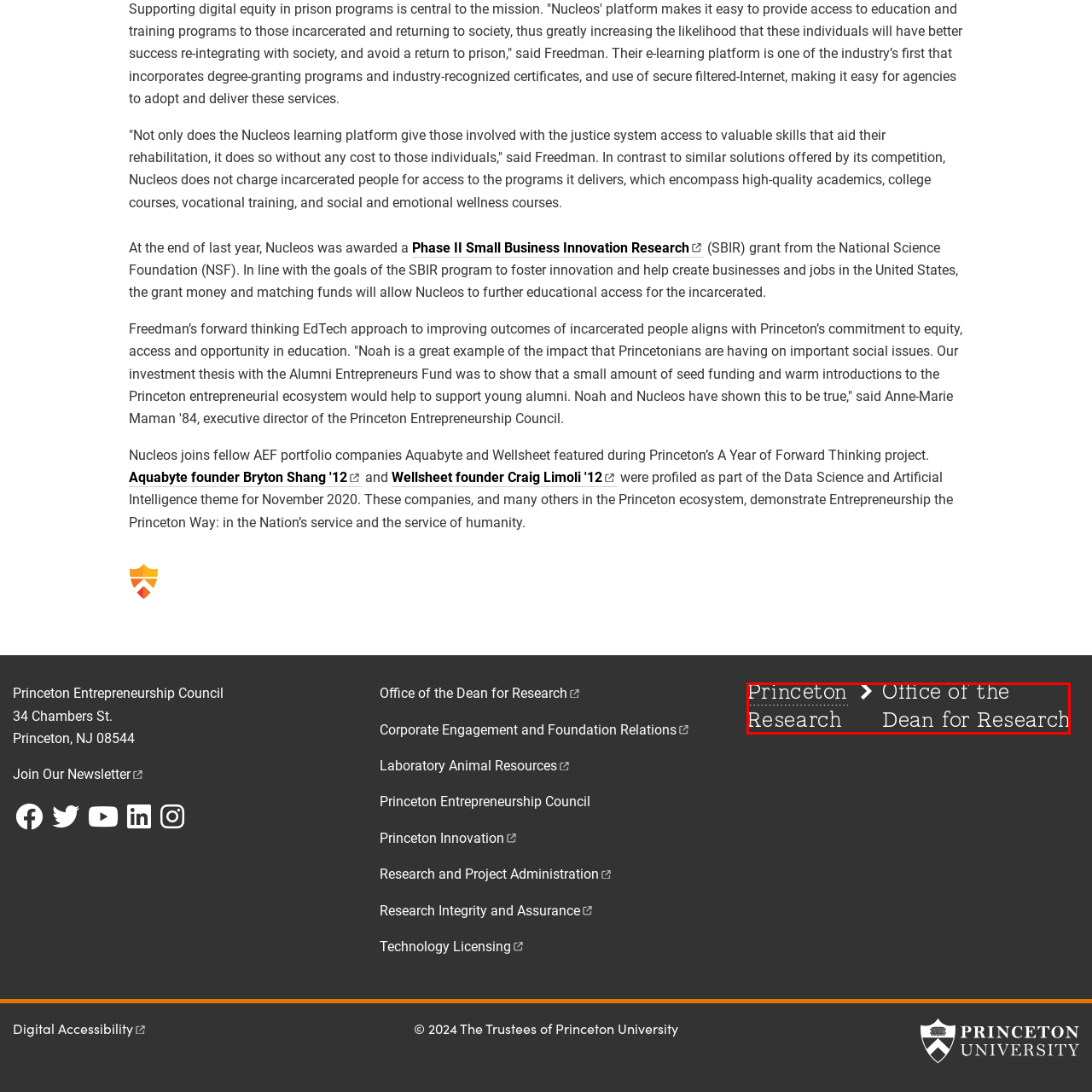What is the university's focus reflected in the logo?
Focus on the image enclosed by the red bounding box and elaborate on your answer to the question based on the visual details present.

The logo symbolizes Princeton's focus on fostering innovation, collaboration, and scholarly inquiry, reflecting its role in supporting the broader mission of the university in research and education.